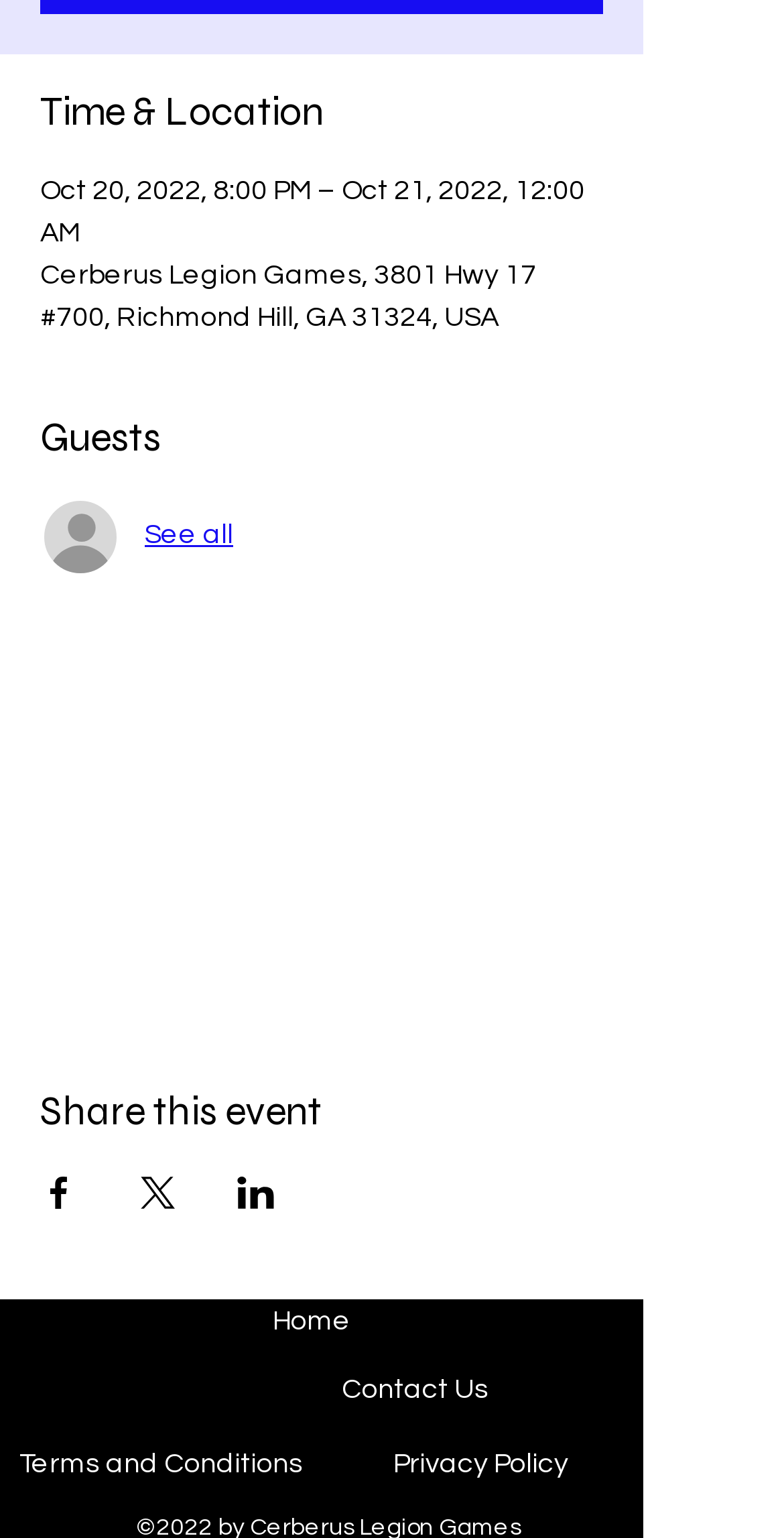Please indicate the bounding box coordinates of the element's region to be clicked to achieve the instruction: "Learn about the worst baby names". Provide the coordinates as four float numbers between 0 and 1, i.e., [left, top, right, bottom].

None